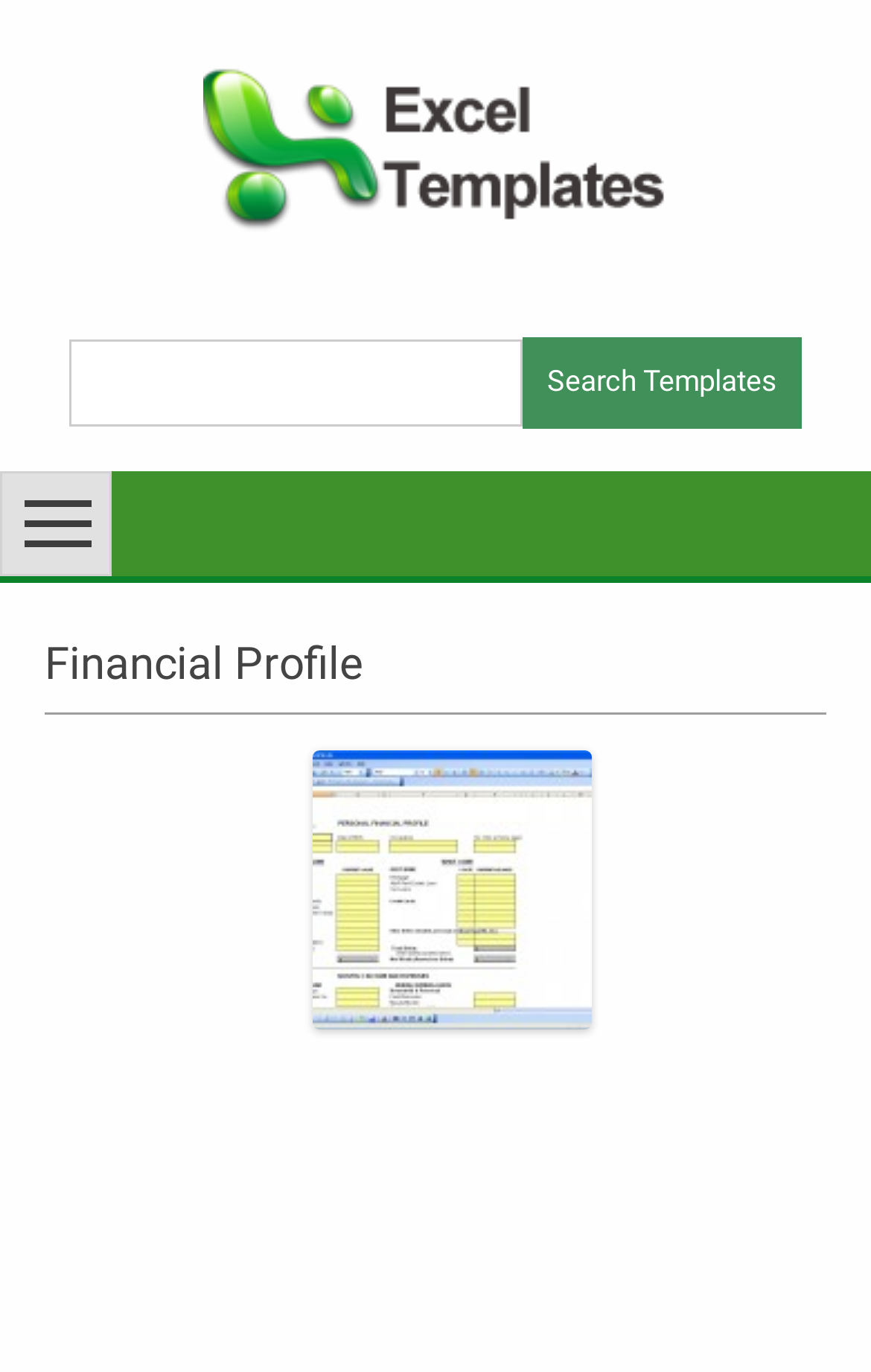What is the layout of the webpage?
Examine the image and provide an in-depth answer to the question.

The webpage is divided into sections, as indicated by the multiple layout tables and headers. The layout tables have different bounding box coordinates, suggesting that they are stacked vertically. The headers and links are also positioned in a way that suggests a divided layout.